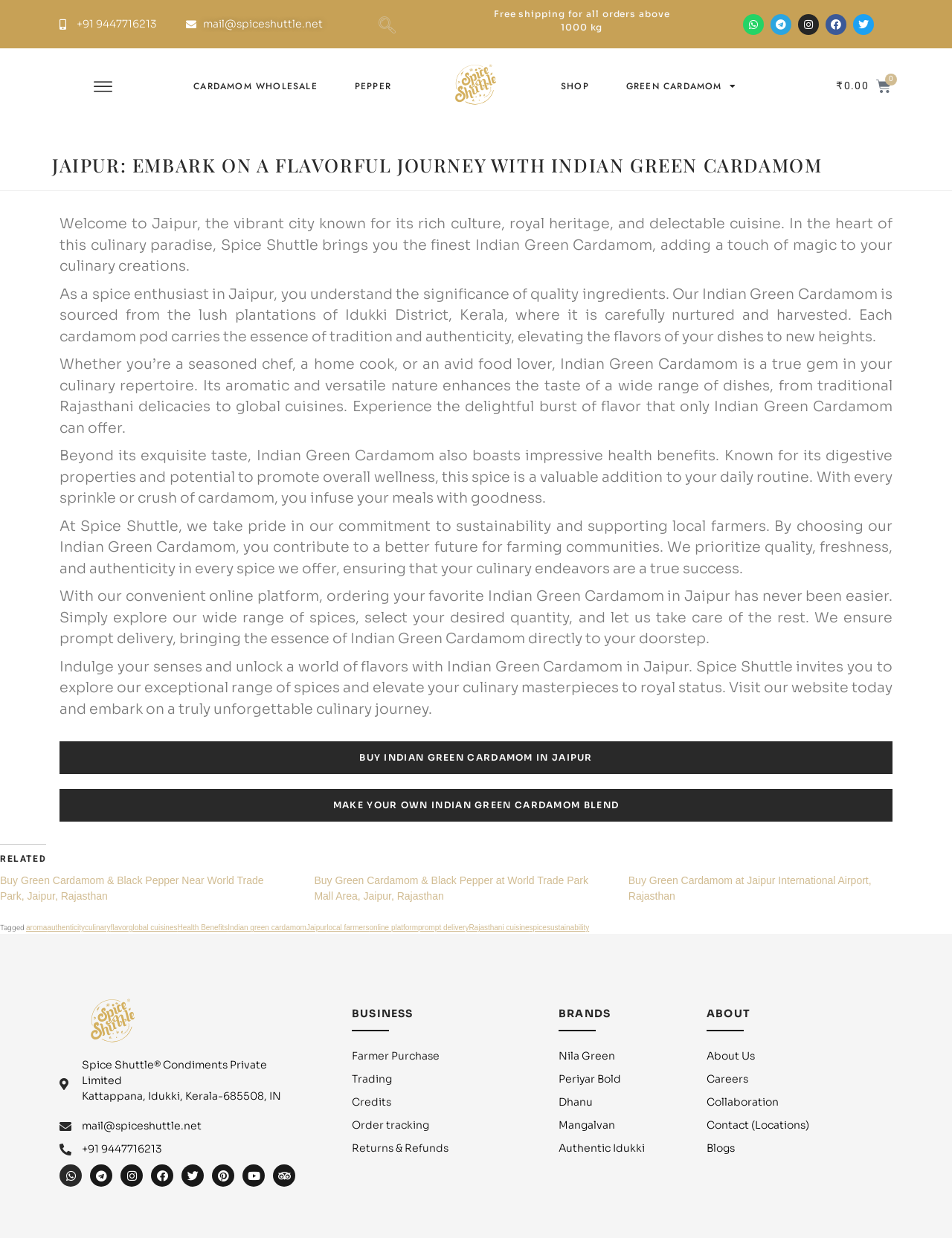Pinpoint the bounding box coordinates of the area that must be clicked to complete this instruction: "Click the logo".

None